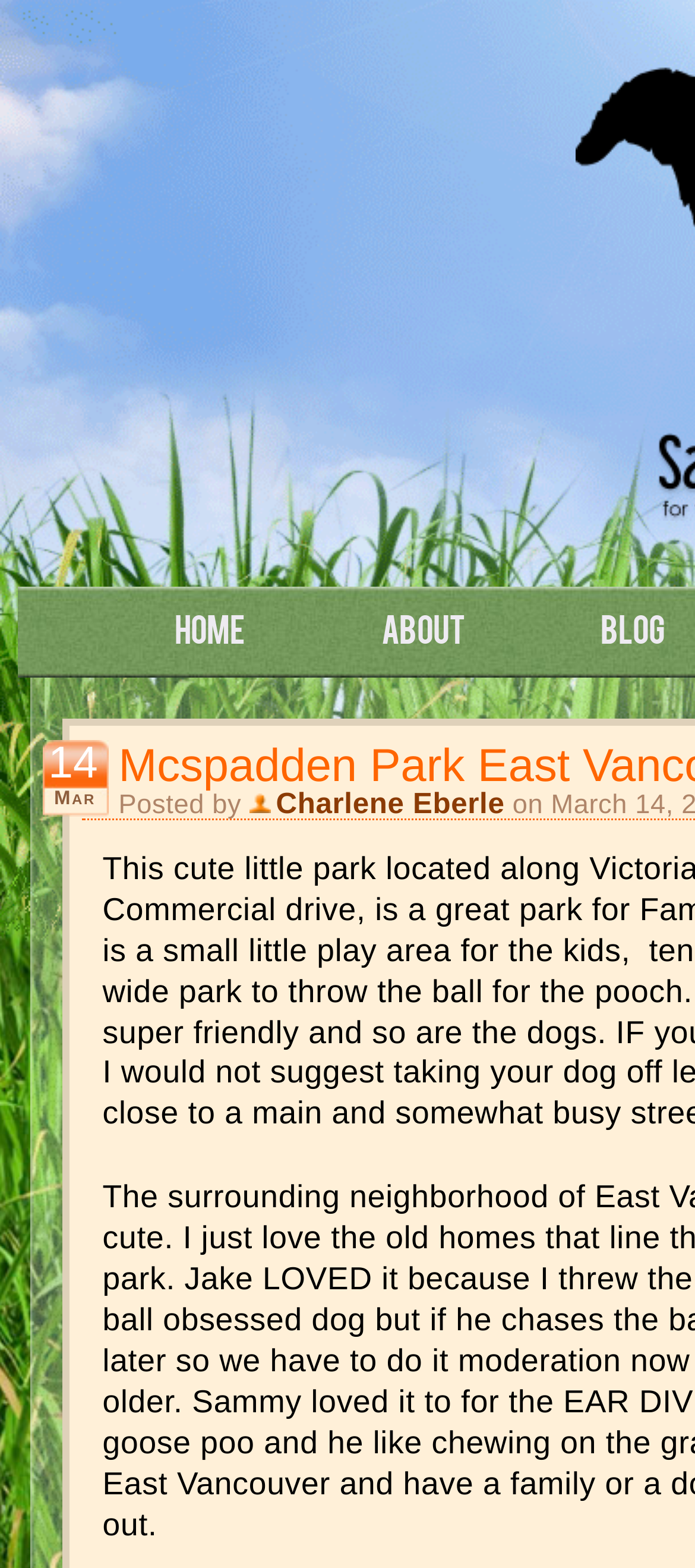What is the purpose of the image in the blog post?
Identify the answer in the screenshot and reply with a single word or phrase.

Avatar